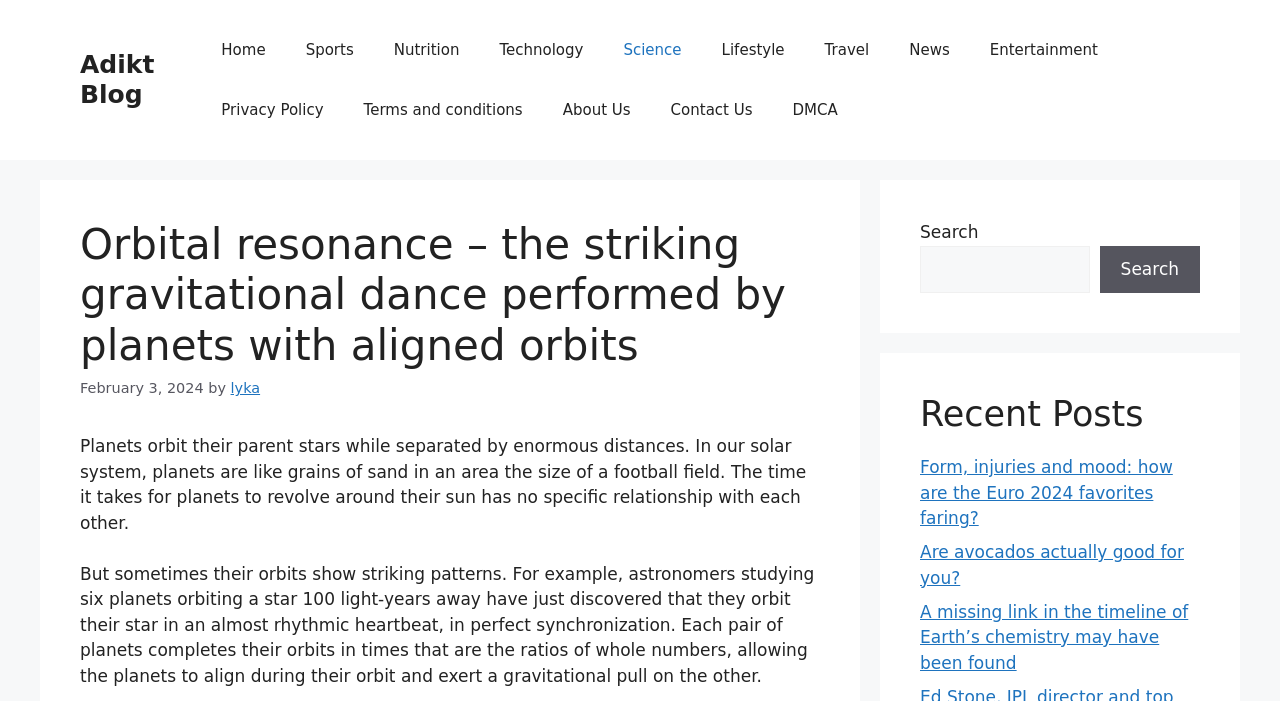Pinpoint the bounding box coordinates of the clickable element needed to complete the instruction: "View Privacy Policy". The coordinates should be provided as four float numbers between 0 and 1: [left, top, right, bottom].

None